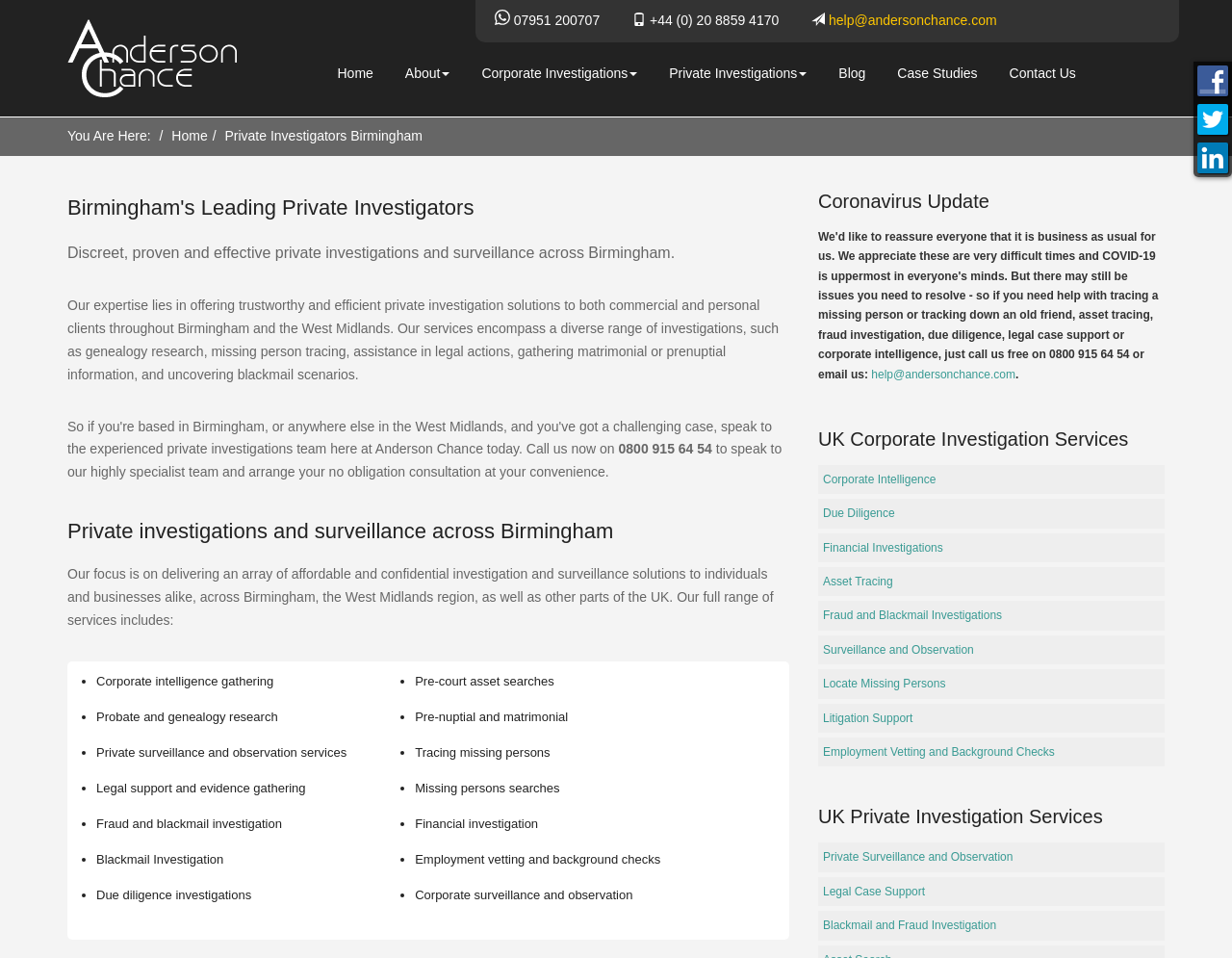Please specify the coordinates of the bounding box for the element that should be clicked to carry out this instruction: "Play free zombie games online". The coordinates must be four float numbers between 0 and 1, formatted as [left, top, right, bottom].

None